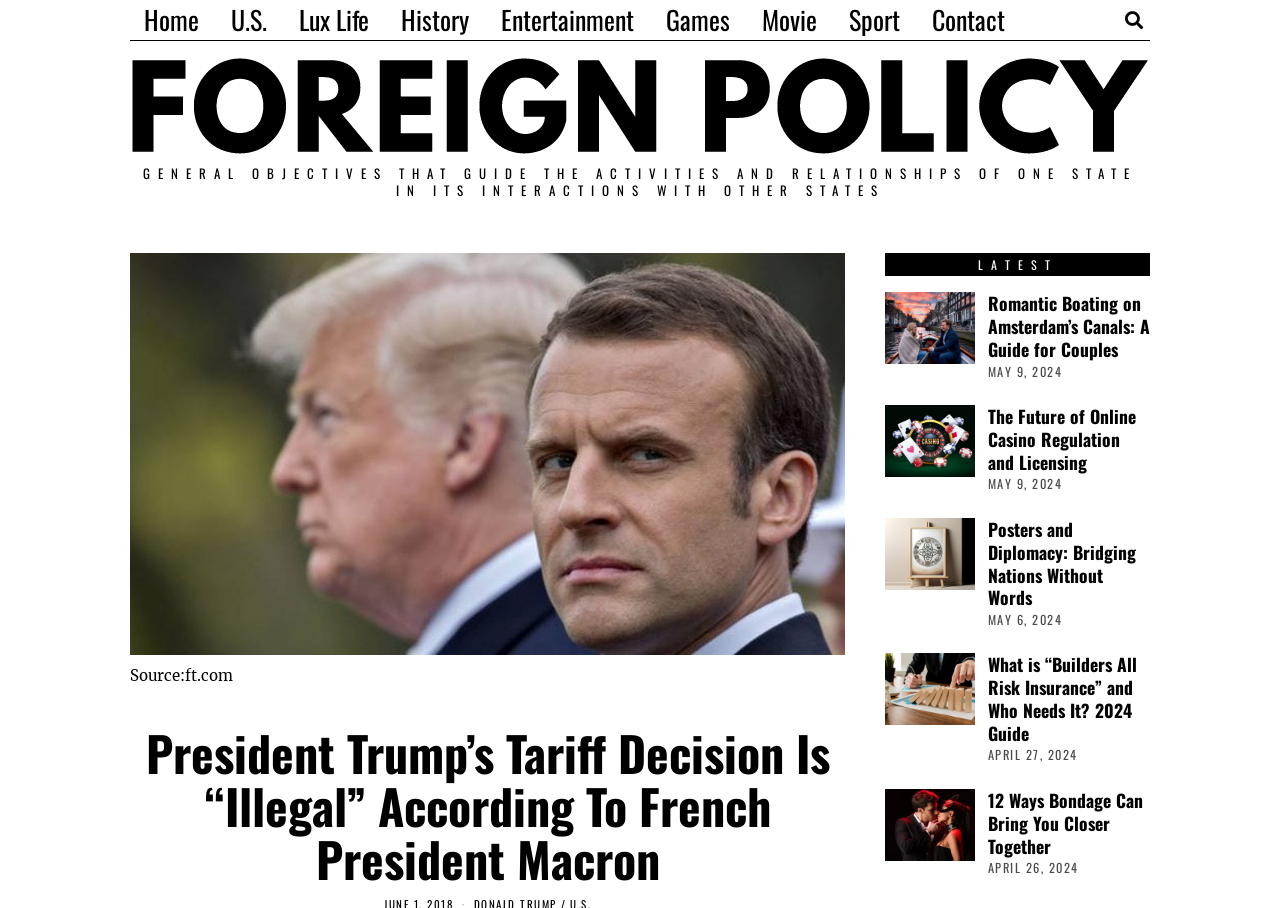Given the element description "Home", identify the bounding box of the corresponding UI element.

[0.102, 0.0, 0.166, 0.044]